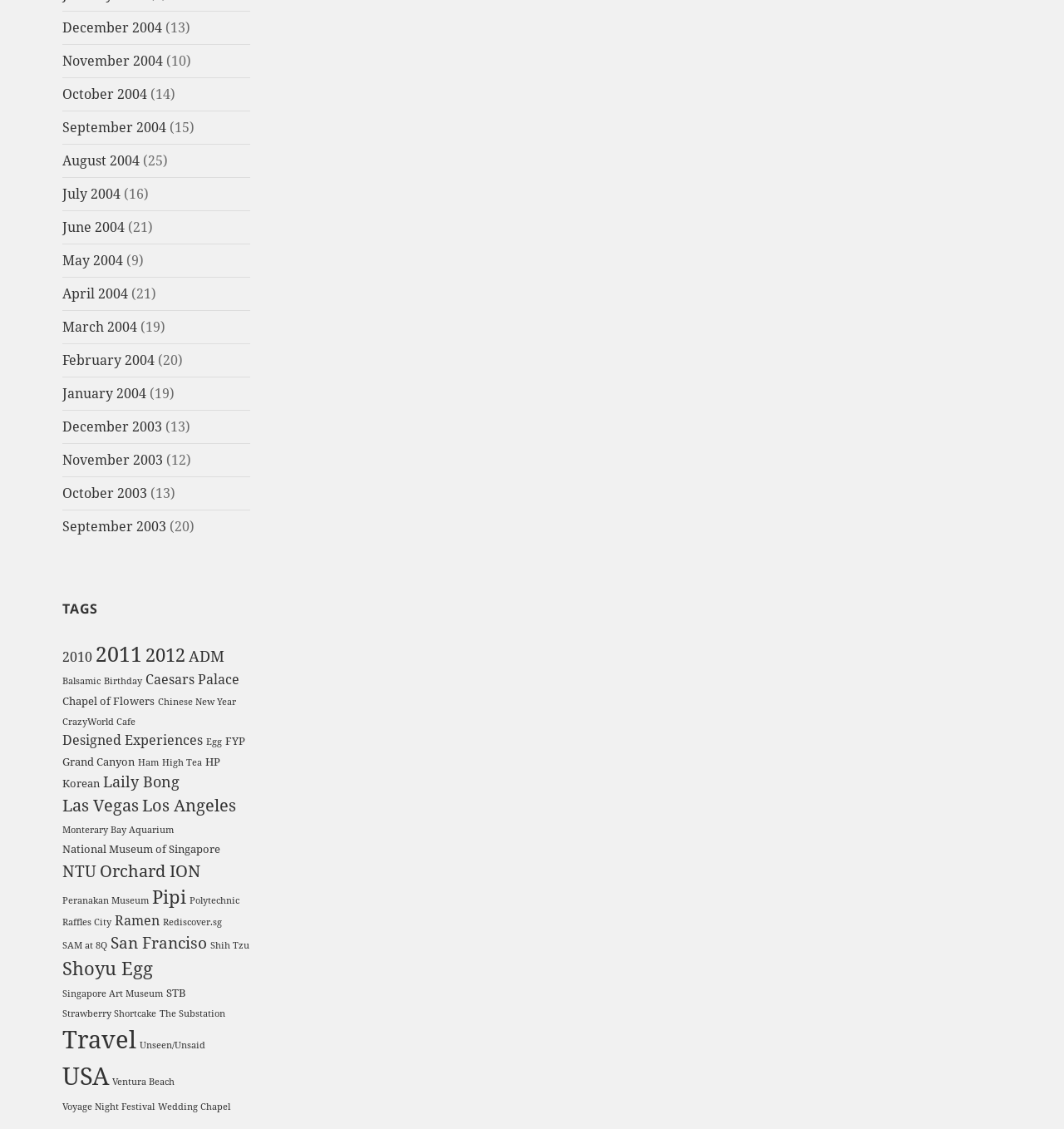Please specify the bounding box coordinates of the clickable section necessary to execute the following command: "Explore 2010".

[0.059, 0.574, 0.087, 0.59]